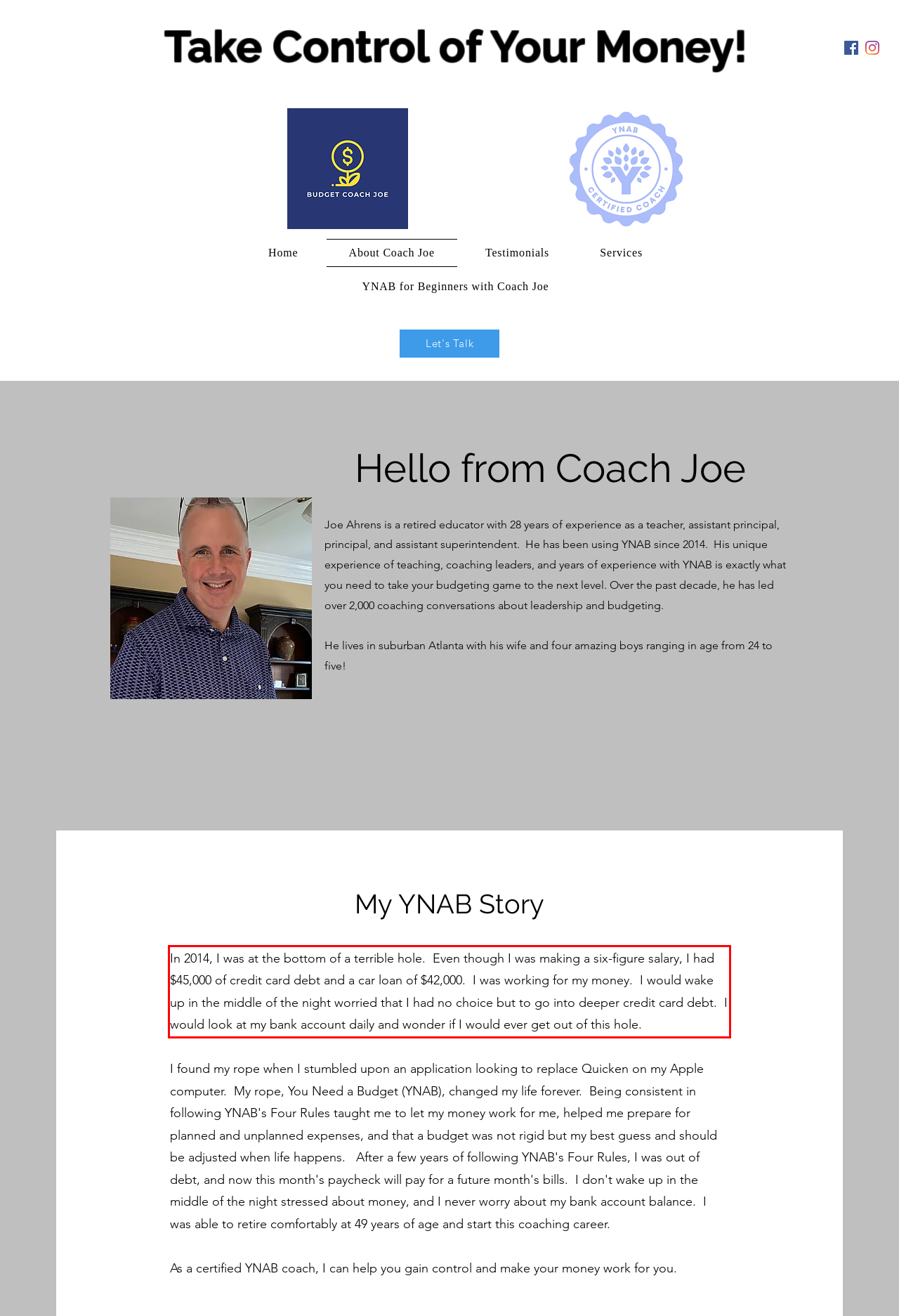There is a screenshot of a webpage with a red bounding box around a UI element. Please use OCR to extract the text within the red bounding box.

In 2014, I was at the bottom of a terrible hole. Even though I was making a six-figure salary, I had $45,000 of credit card debt and a car loan of $42,000. I was working for my money. I would wake up in the middle of the night worried that I had no choice but to go into deeper credit card debt. I would look at my bank account daily and wonder if I would ever get out of this hole.